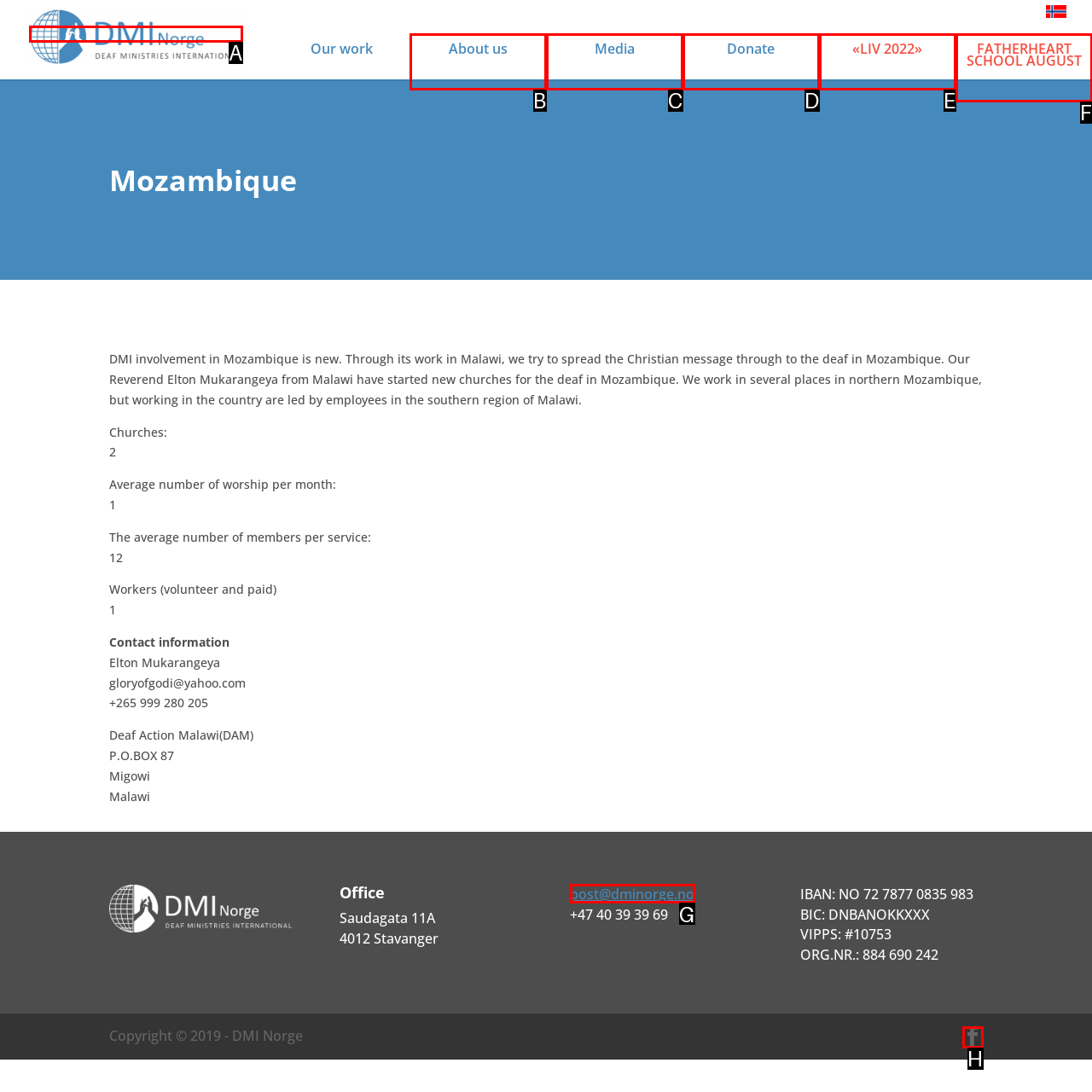Using the description: post@dminorge.no
Identify the letter of the corresponding UI element from the choices available.

G